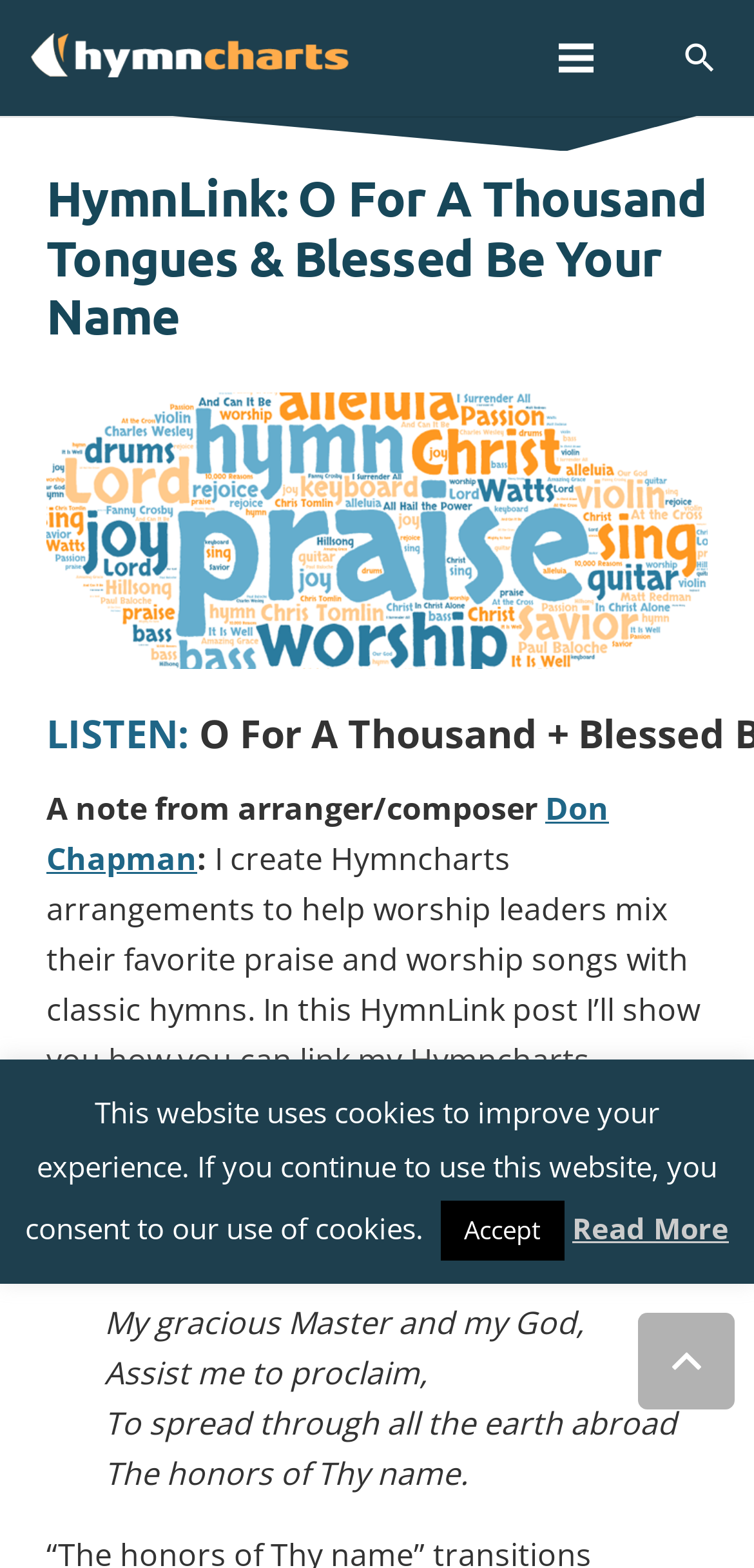Determine the bounding box coordinates of the UI element described below. Use the format (top-left x, top-left y, bottom-right x, bottom-right y) with floating point numbers between 0 and 1: Don Chapman

[0.062, 0.502, 0.808, 0.561]